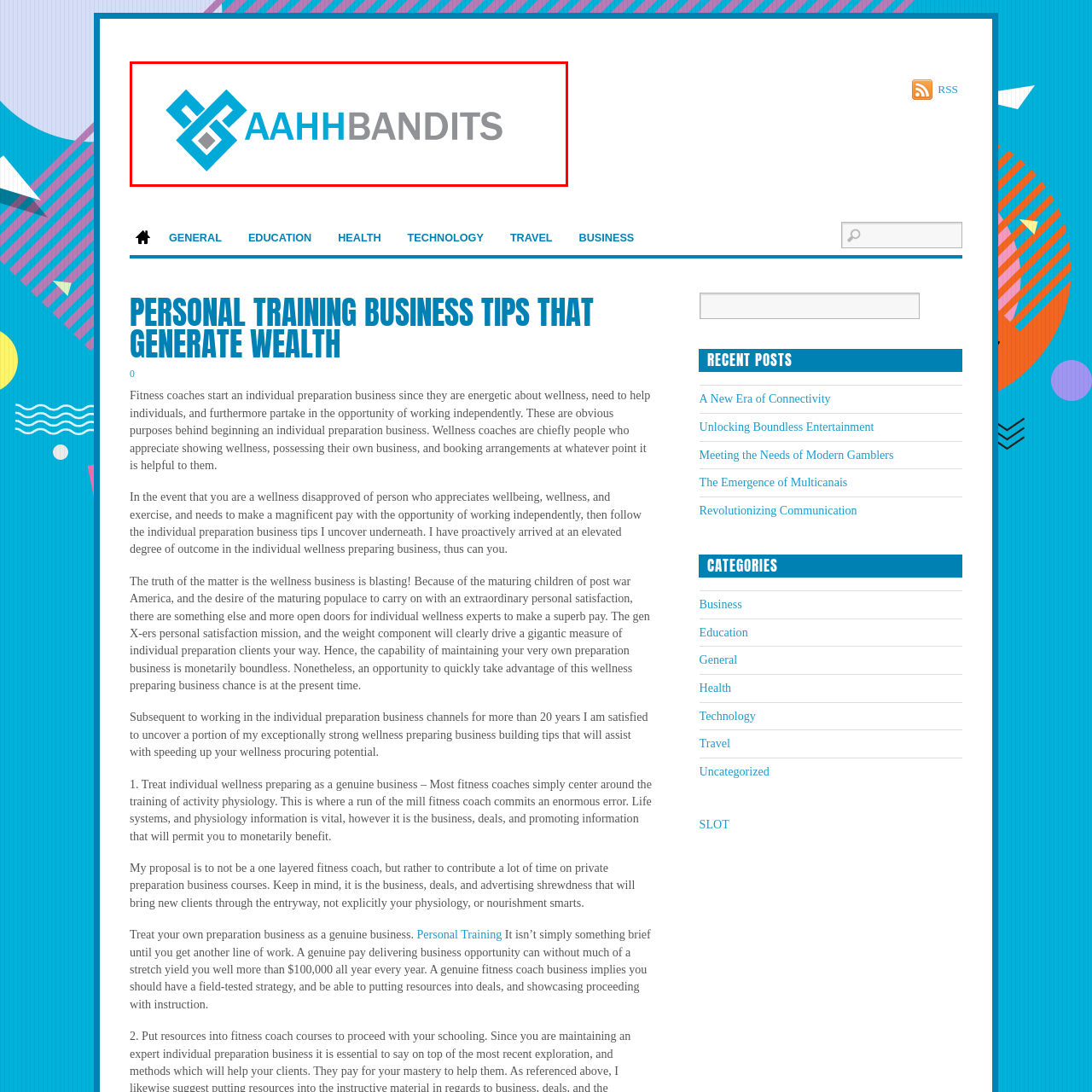What does the word 'Aahh' symbolize in the logo?
Review the image area surrounded by the red bounding box and give a detailed answer to the question.

The caption explains that the word 'Aahh' is rendered in bold blue, symbolizing enthusiasm and engagement, which are key aspects of the Aahhbandits brand.